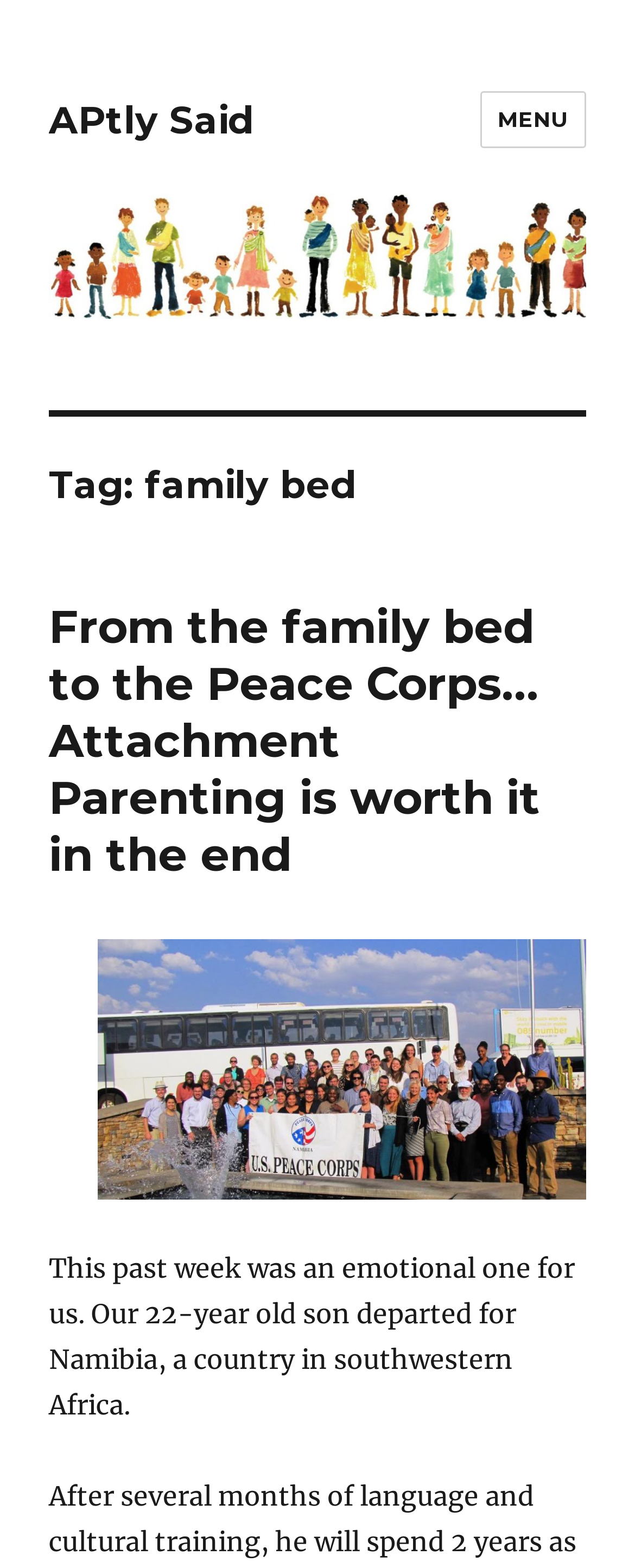Using a single word or phrase, answer the following question: 
What is the topic of the blog post?

family bed